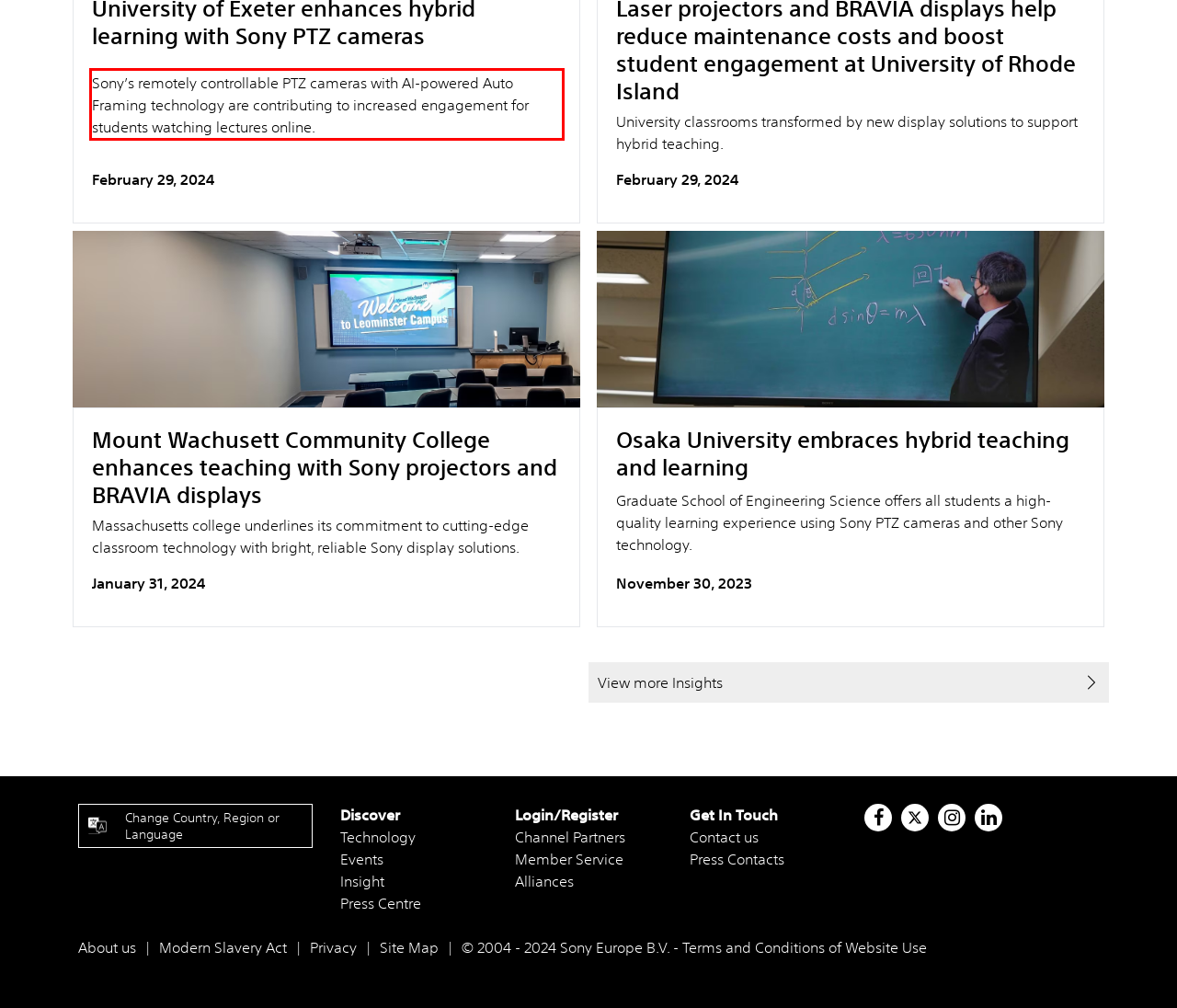You are given a webpage screenshot with a red bounding box around a UI element. Extract and generate the text inside this red bounding box.

Sony’s remotely controllable PTZ cameras with AI-powered Auto Framing technology are contributing to increased engagement for students watching lectures online.